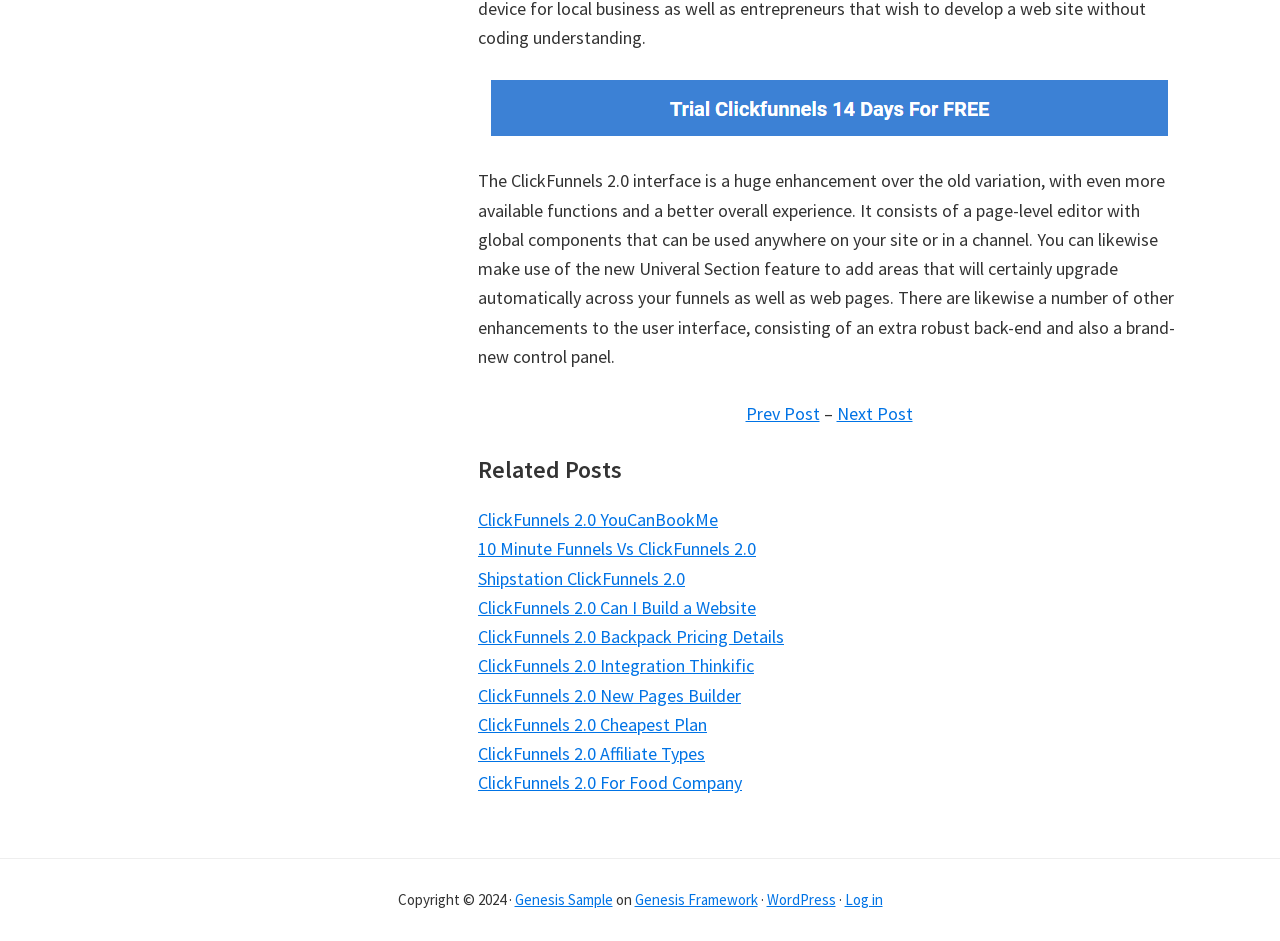Provide a one-word or brief phrase answer to the question:
What is the purpose of the 'Prev Post' and 'Next Post' links?

Navigation